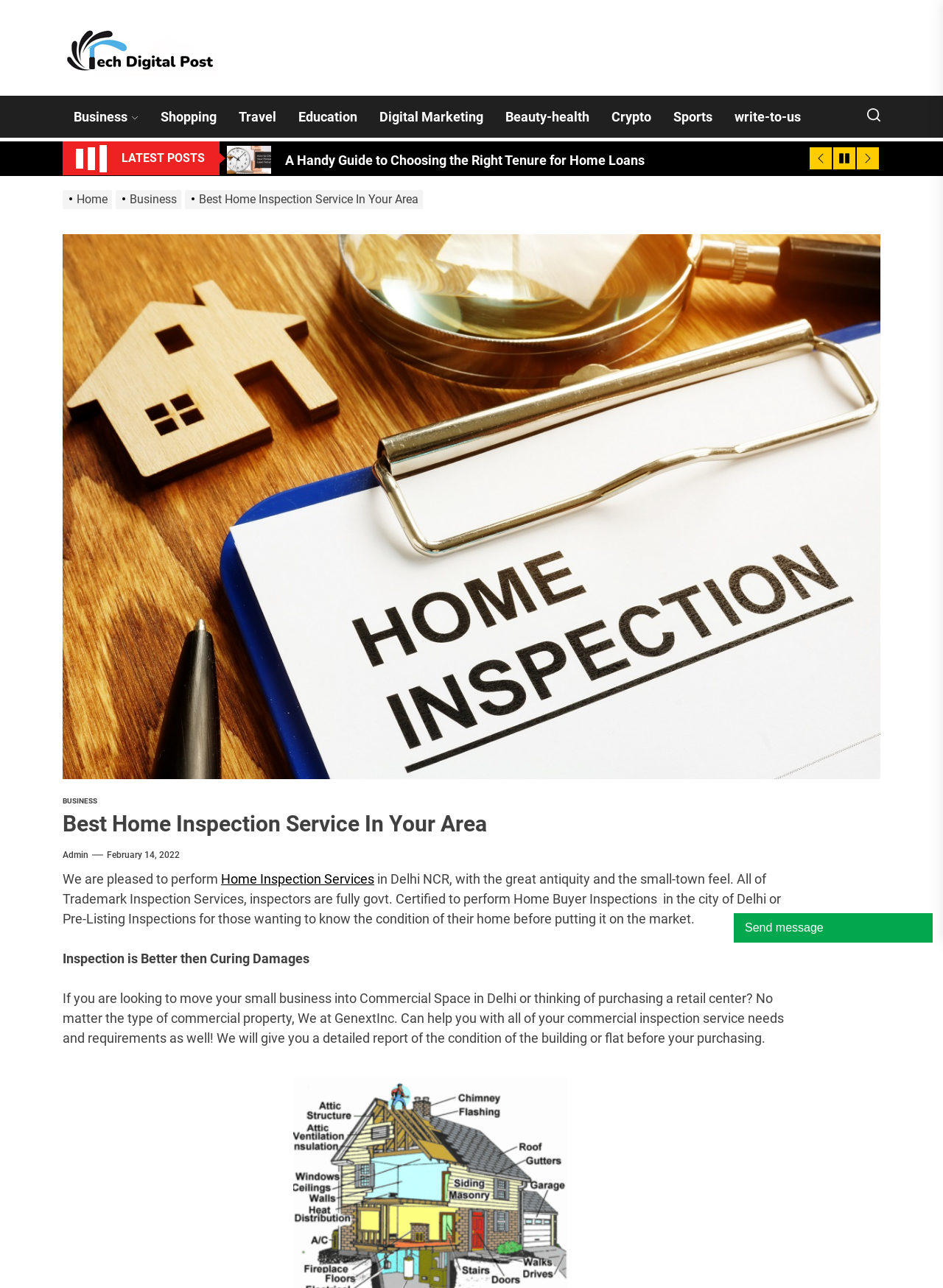Locate the heading on the webpage and return its text.

Best Home Inspection Service In Your Area